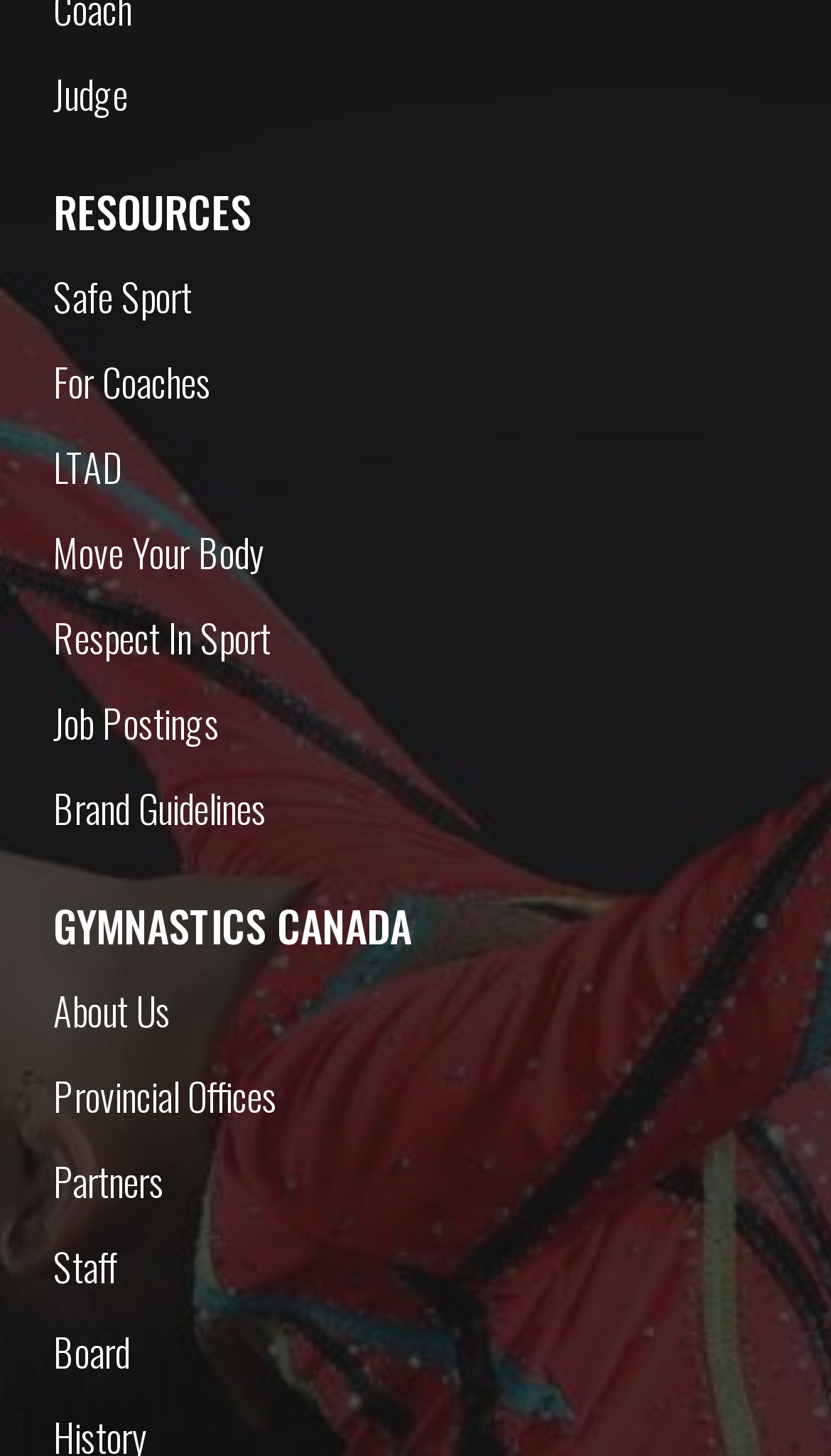Give a succinct answer to this question in a single word or phrase: 
What is the name of the organization?

Gymnastics Canada